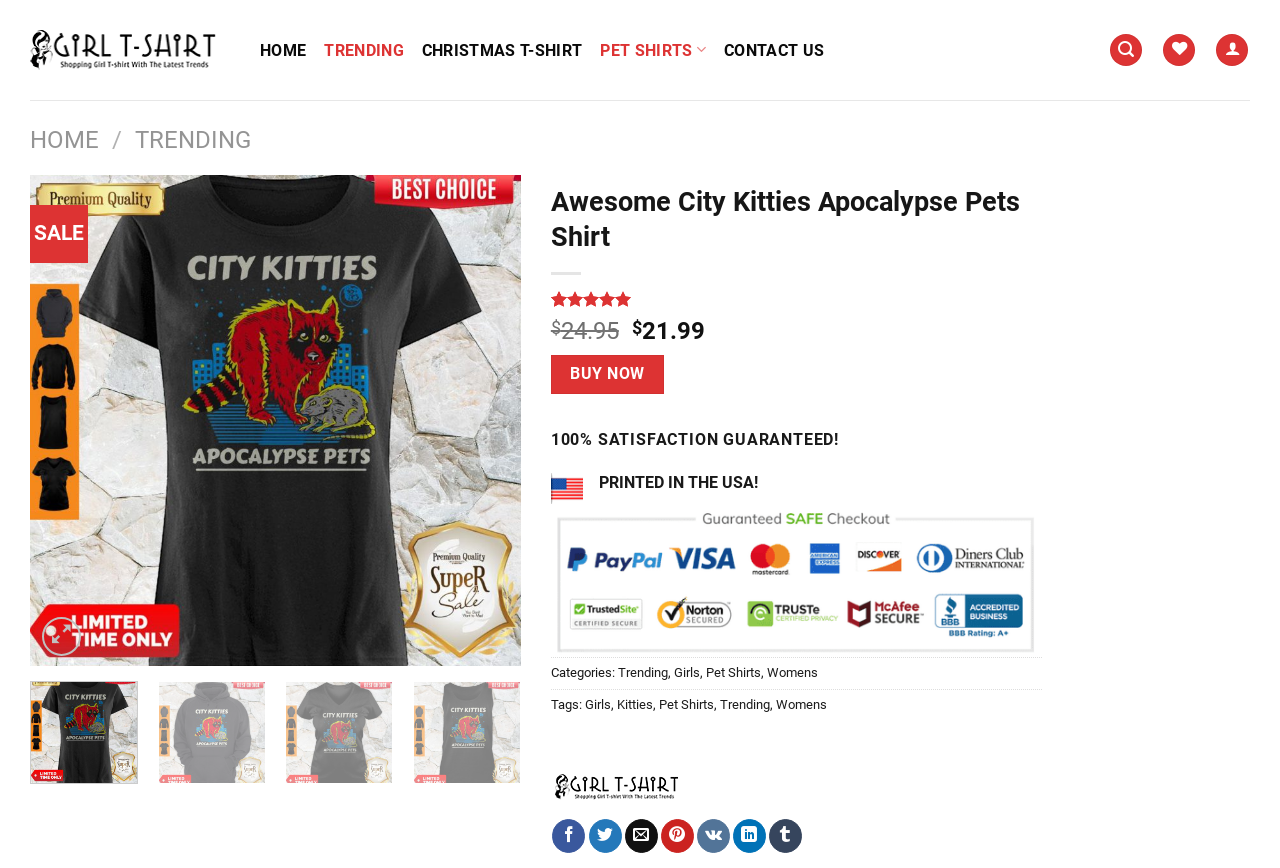What is the rating of the shirt?
Answer with a single word or phrase, using the screenshot for reference.

5.00 out of 5